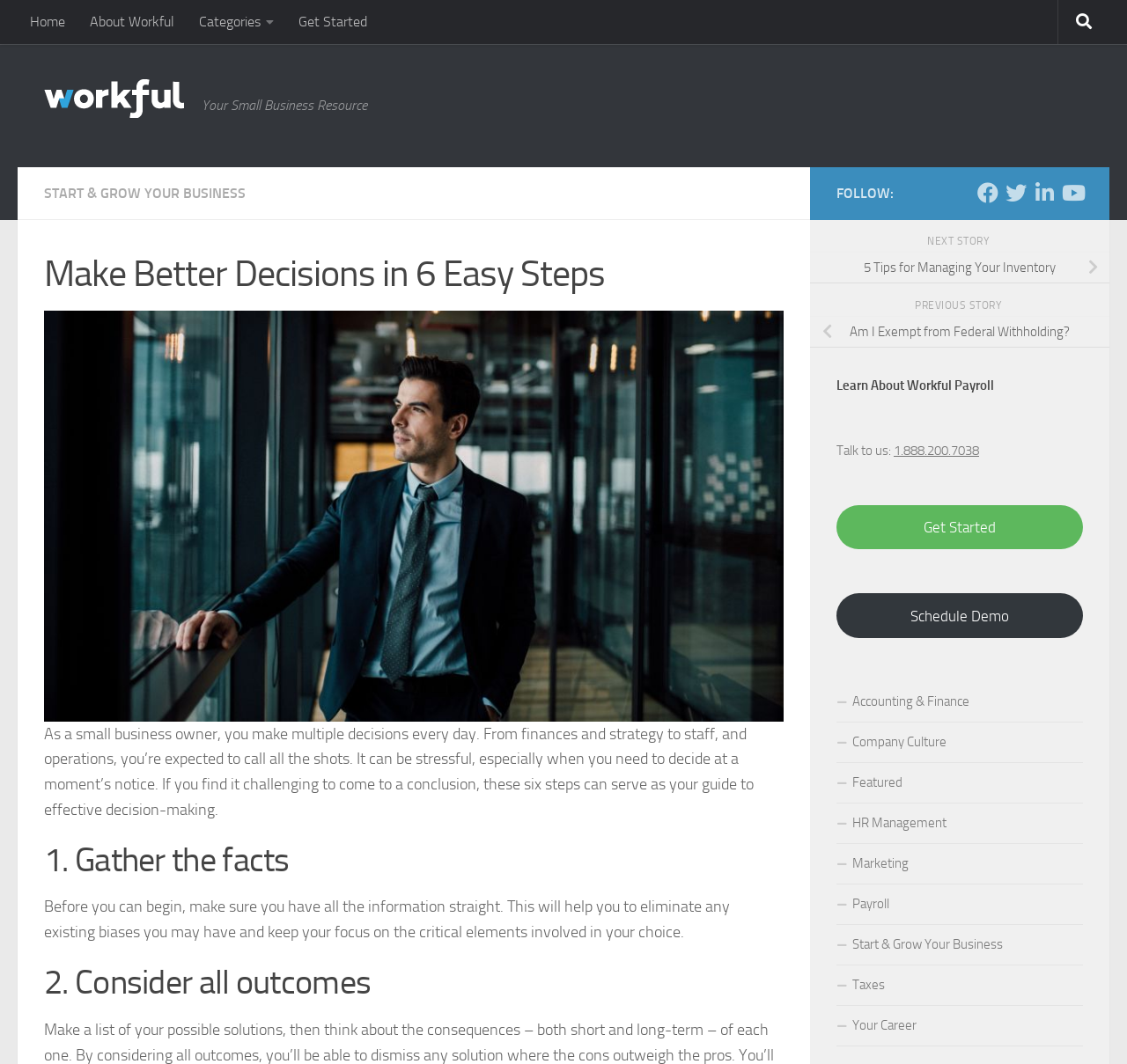How many social media platforms are mentioned?
Answer the question in a detailed and comprehensive manner.

The webpage mentions four social media platforms, namely Facebook, Twitter, Linkedin-in, and Youtube, which are indicated by the links 'Follow us on Facebook', 'Follow us on Twitter', 'Follow us on Linkedin-in', and 'Follow us on Youtube'.